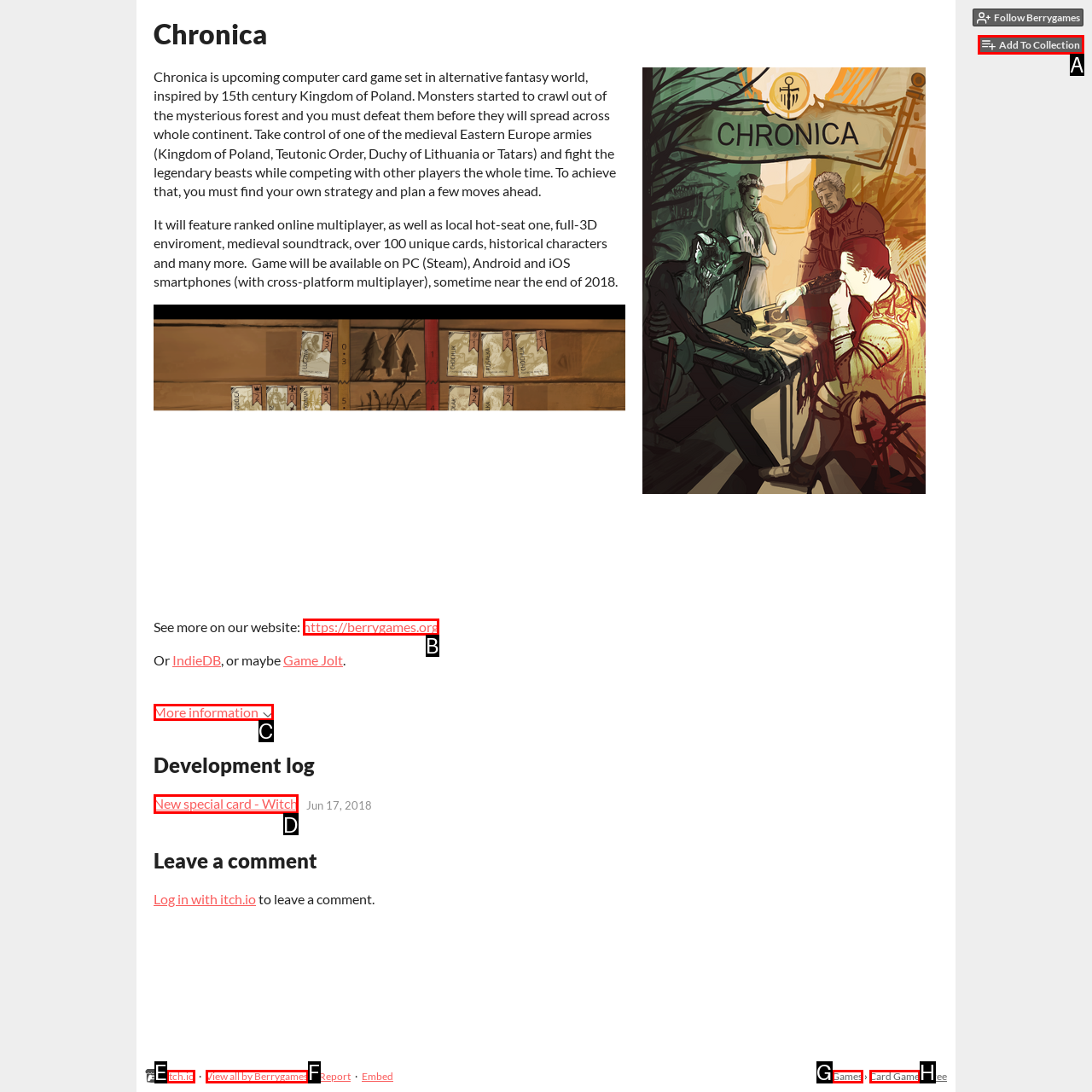From the given choices, determine which HTML element matches the description: Add To CollectionCollection. Reply with the appropriate letter.

A